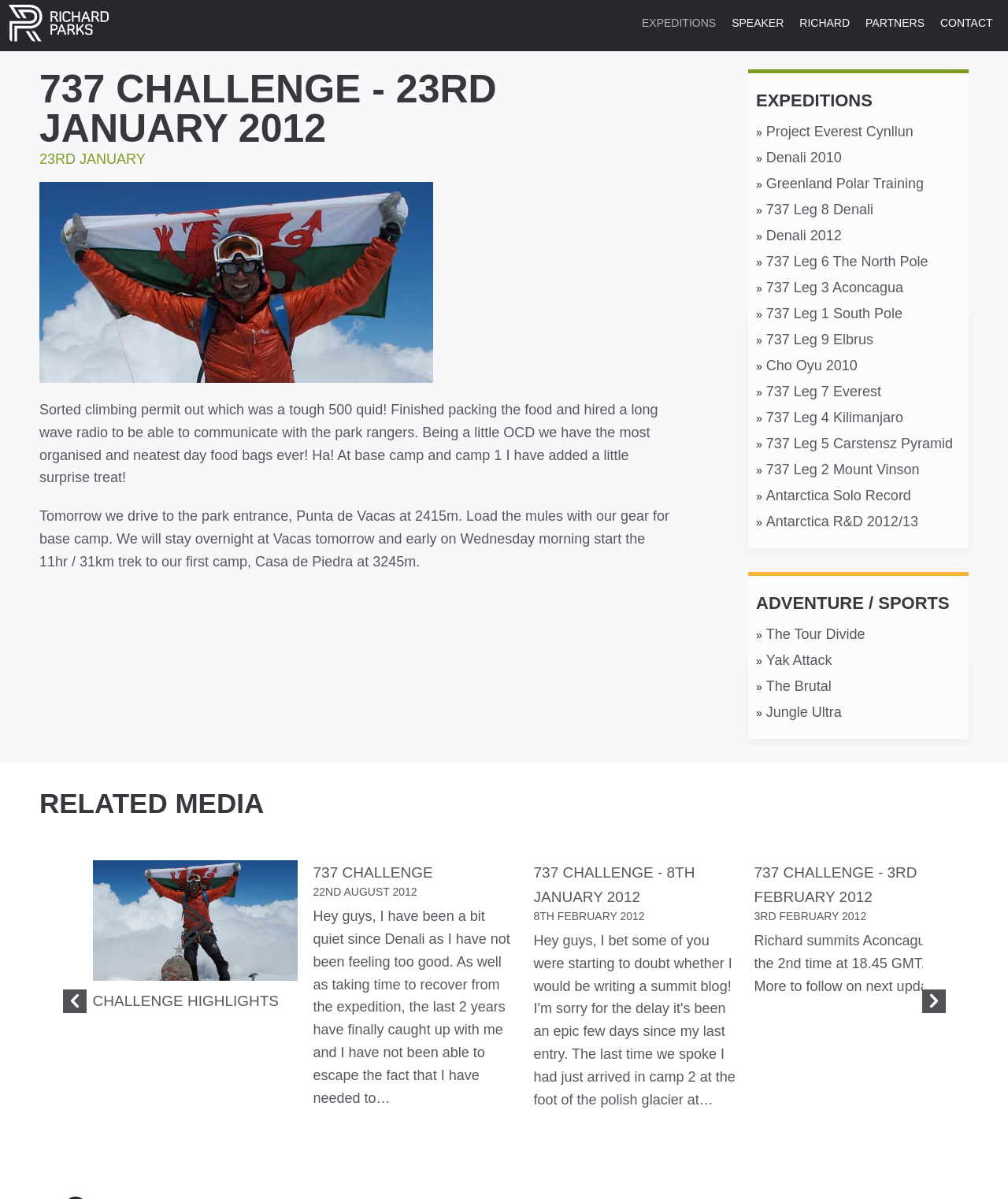Bounding box coordinates should be provided in the format (top-left x, top-left y, bottom-right x, bottom-right y) with all values between 0 and 1. Identify the bounding box for this UI element: Partners

[0.859, 0.014, 0.917, 0.024]